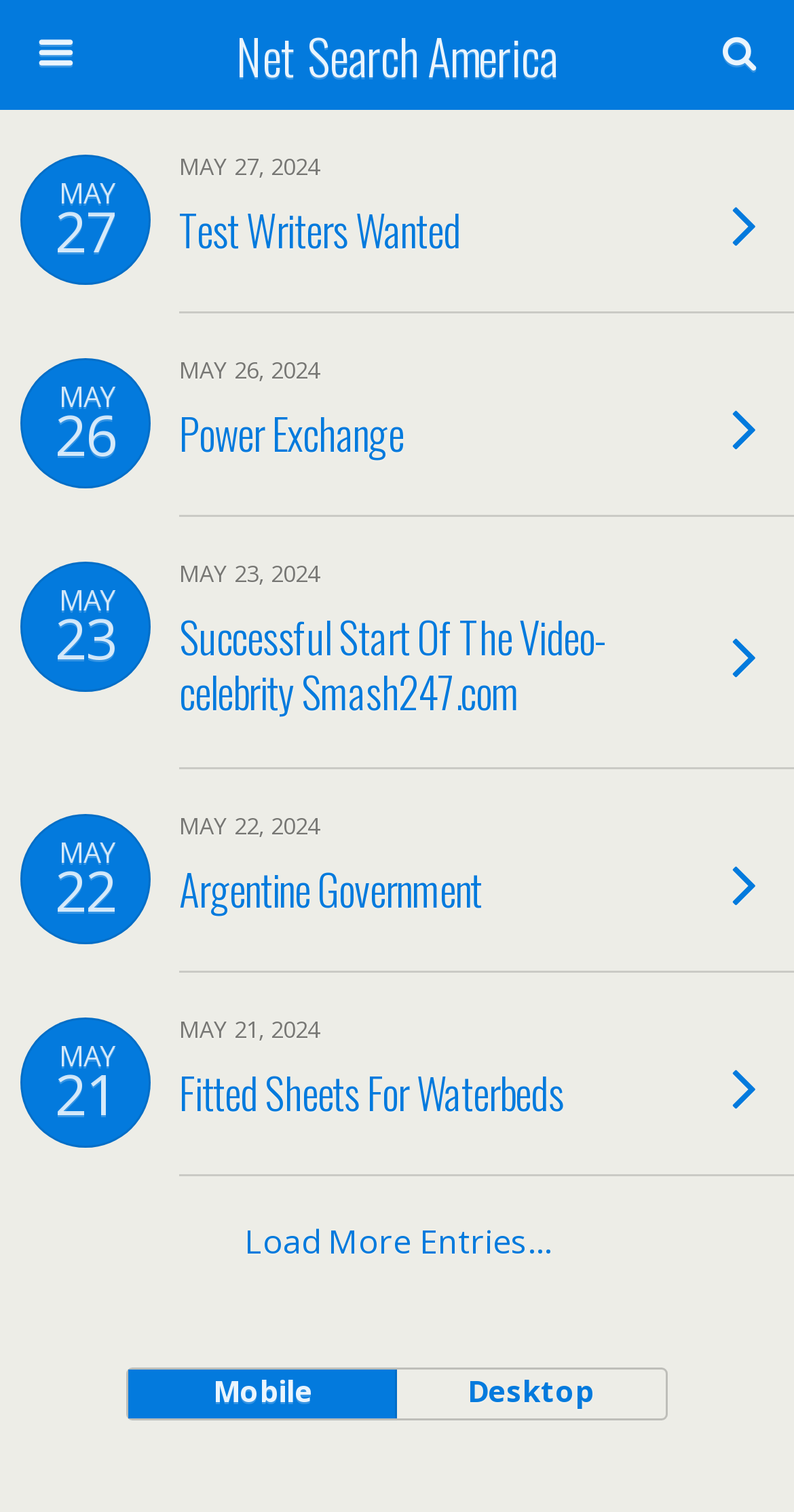Please answer the following question using a single word or phrase: 
What is the purpose of the textbox?

Search this website